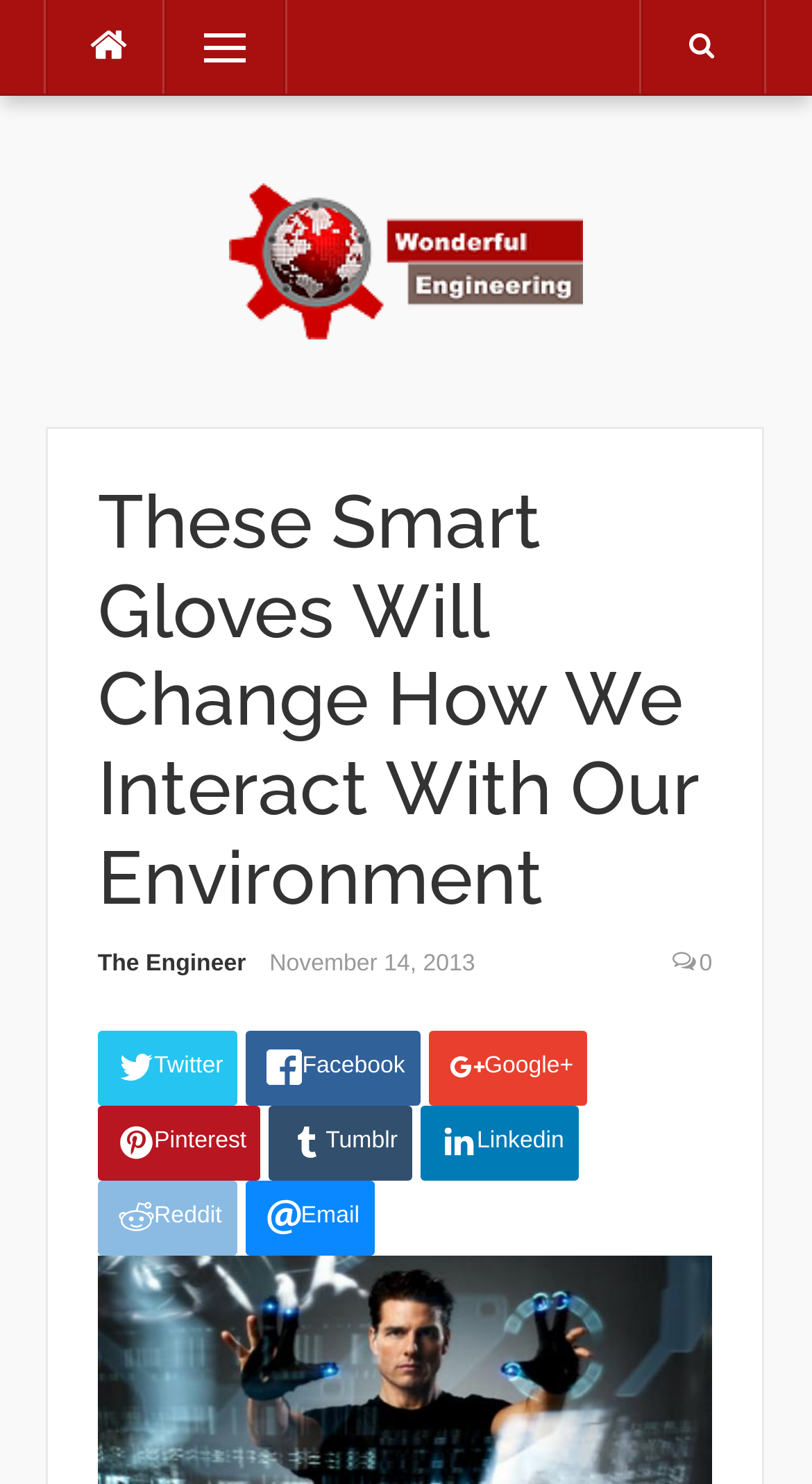Use a single word or phrase to respond to the question:
How many social media links are available?

8